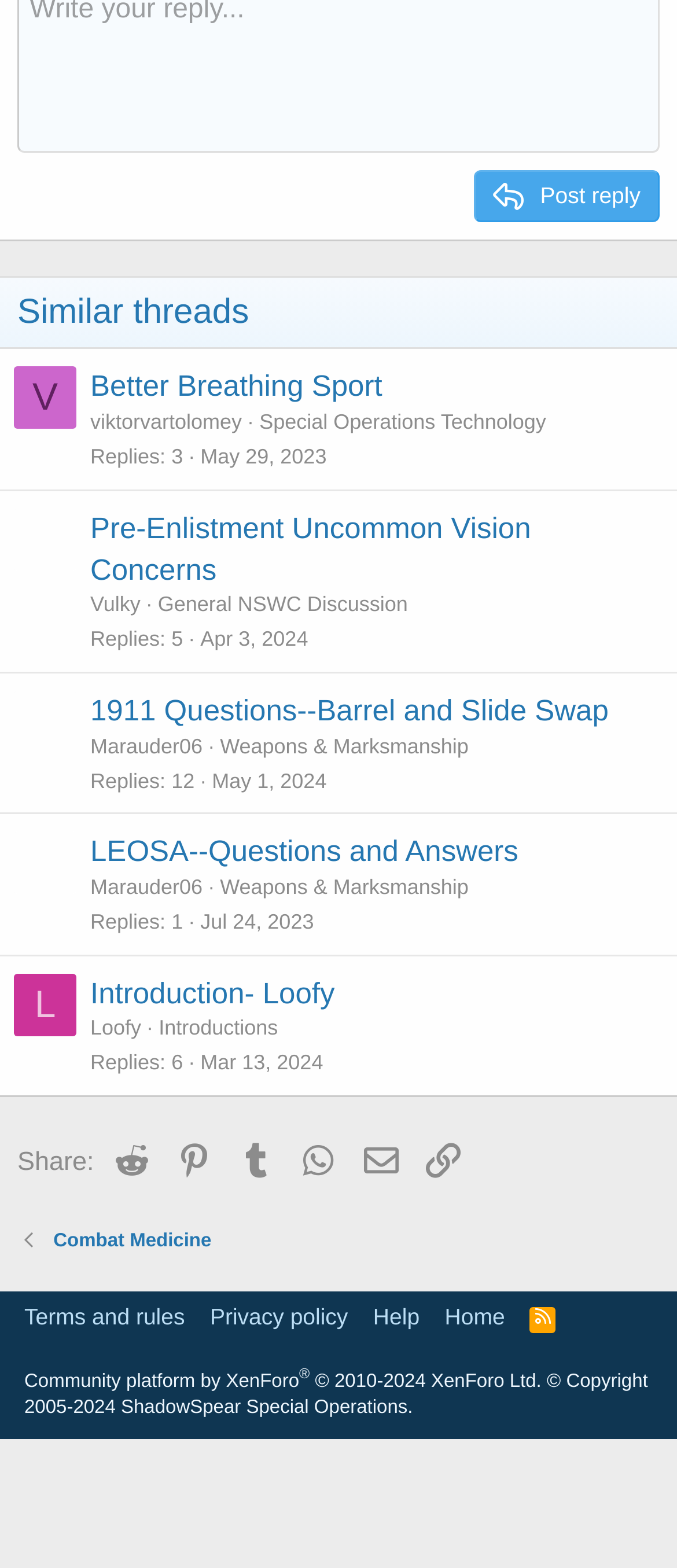Locate the bounding box coordinates of the element you need to click to accomplish the task described by this instruction: "Go to Combat Medicine thread".

[0.079, 0.783, 0.312, 0.801]